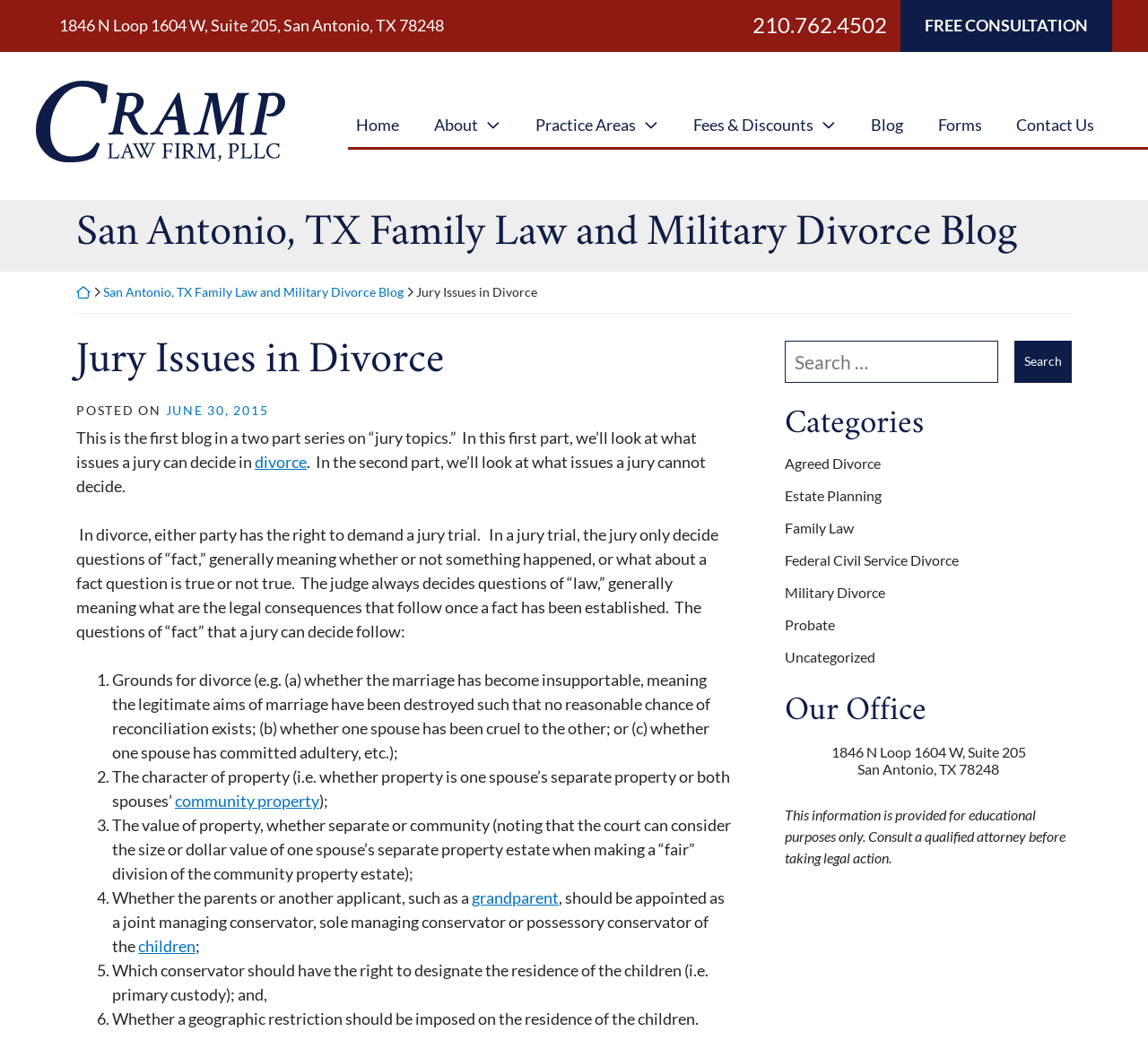Can you identify the bounding box coordinates of the clickable region needed to carry out this instruction: 'Click the 'FREE CONSULTATION' link'? The coordinates should be four float numbers within the range of 0 to 1, stated as [left, top, right, bottom].

[0.784, 0.0, 0.969, 0.049]